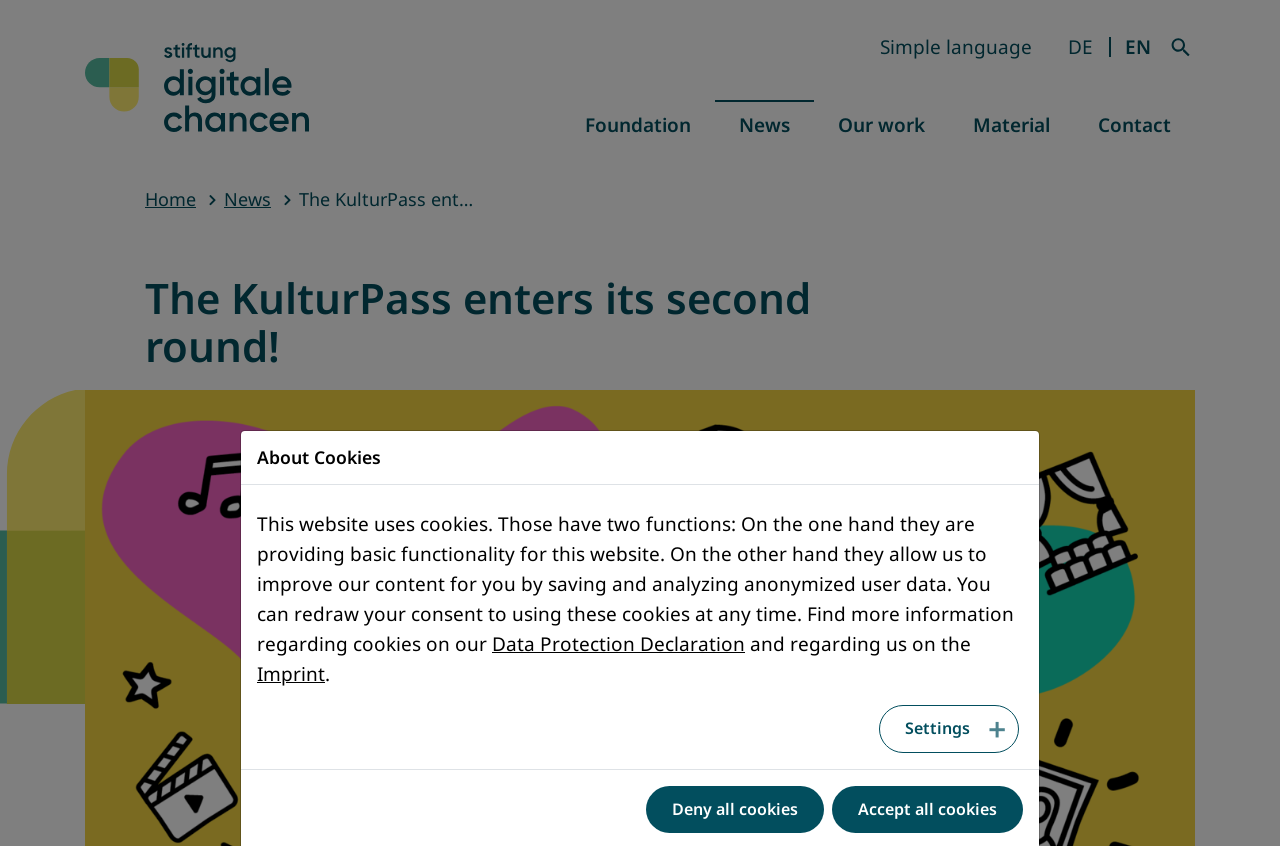How many language options are available?
Relying on the image, give a concise answer in one word or a brief phrase.

2